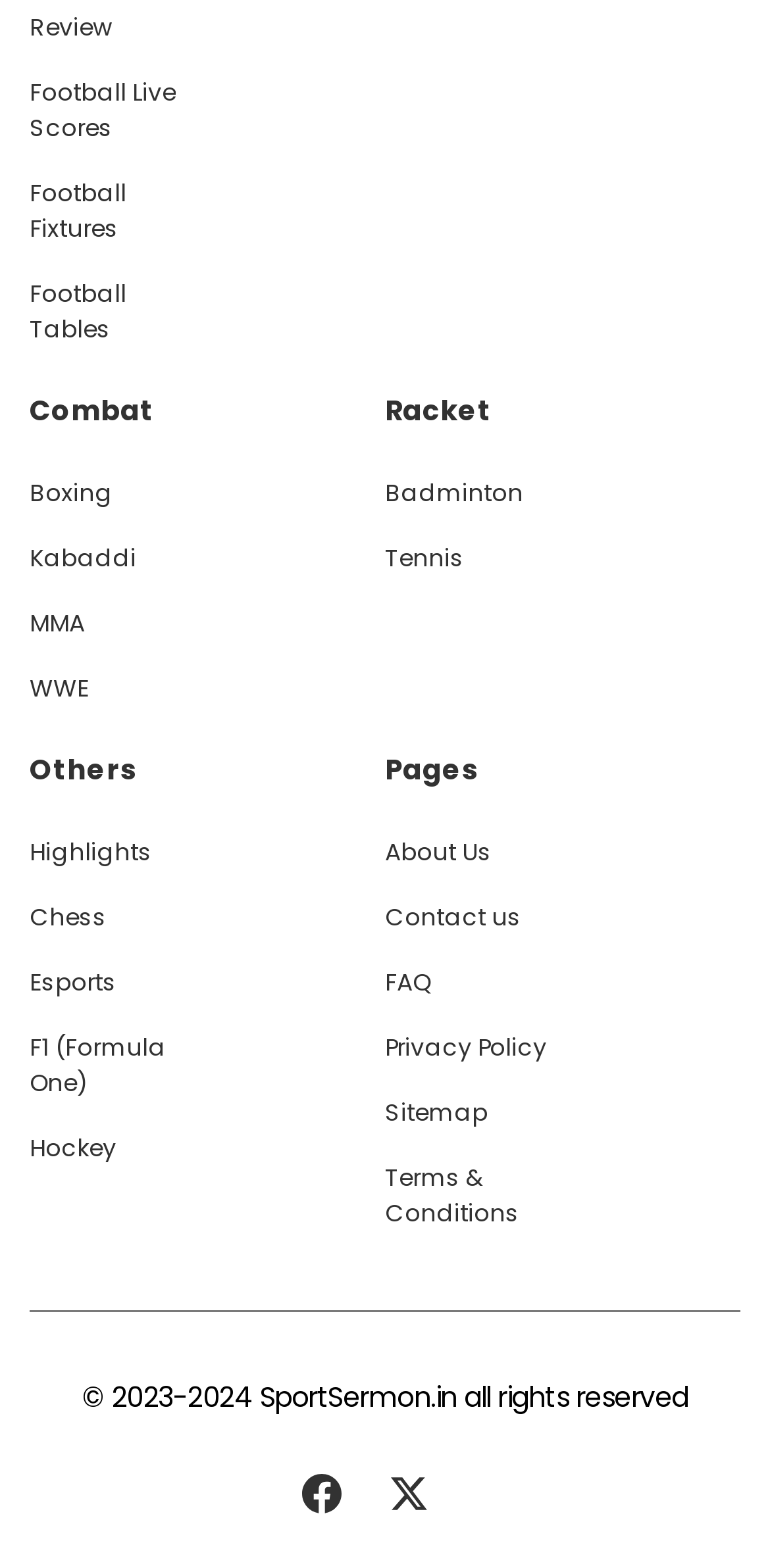Locate the bounding box coordinates of the region to be clicked to comply with the following instruction: "Follow us on Facebook". The coordinates must be four float numbers between 0 and 1, in the form [left, top, right, bottom].

[0.362, 0.937, 0.474, 0.975]